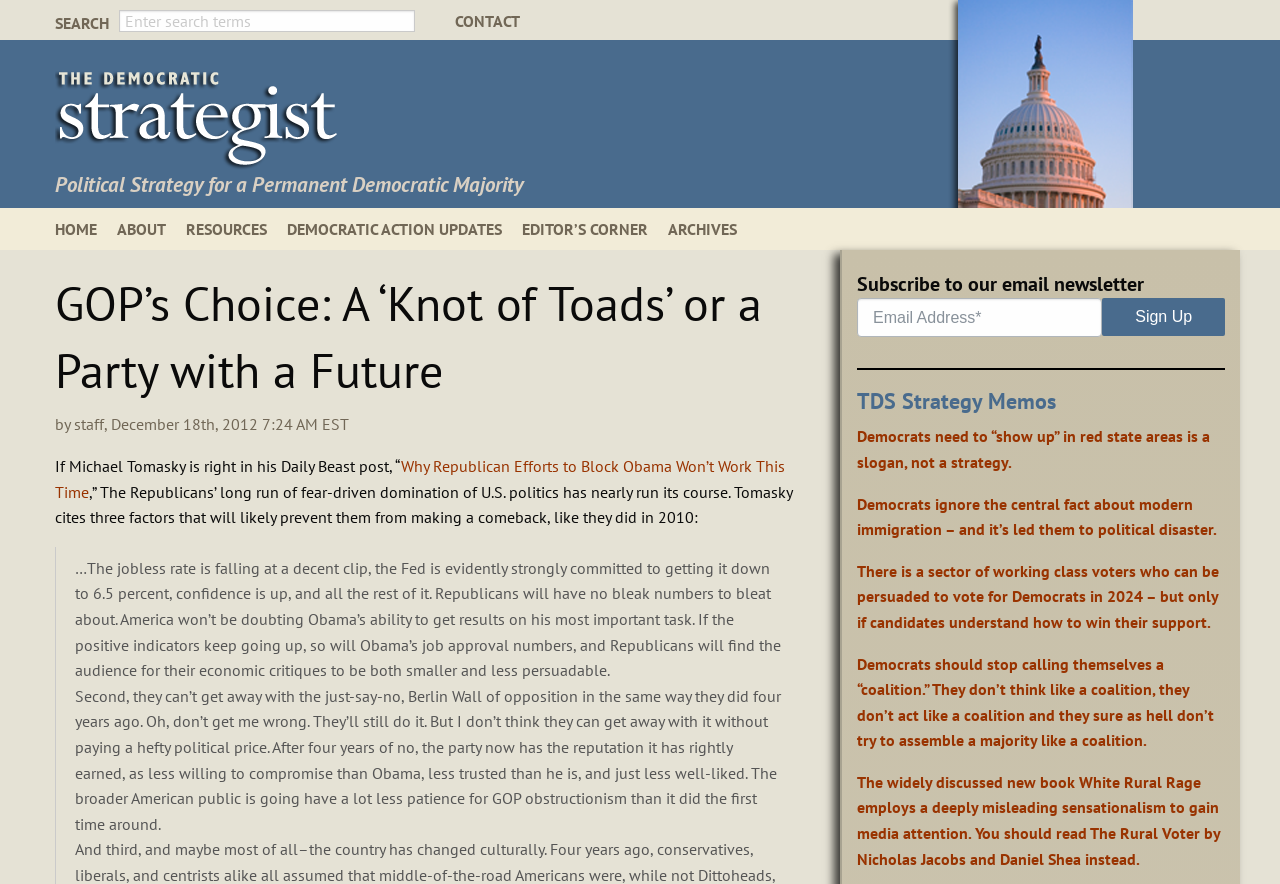What can you do with the textbox?
Please answer the question with as much detail as possible using the screenshot.

I determined the answer by looking at the textbox element with the label 'Email Address*' which suggests that the user can enter their email address in the textbox.